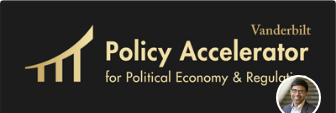Please answer the following query using a single word or phrase: 
What is the focus of the program?

Political Economy & Regulation